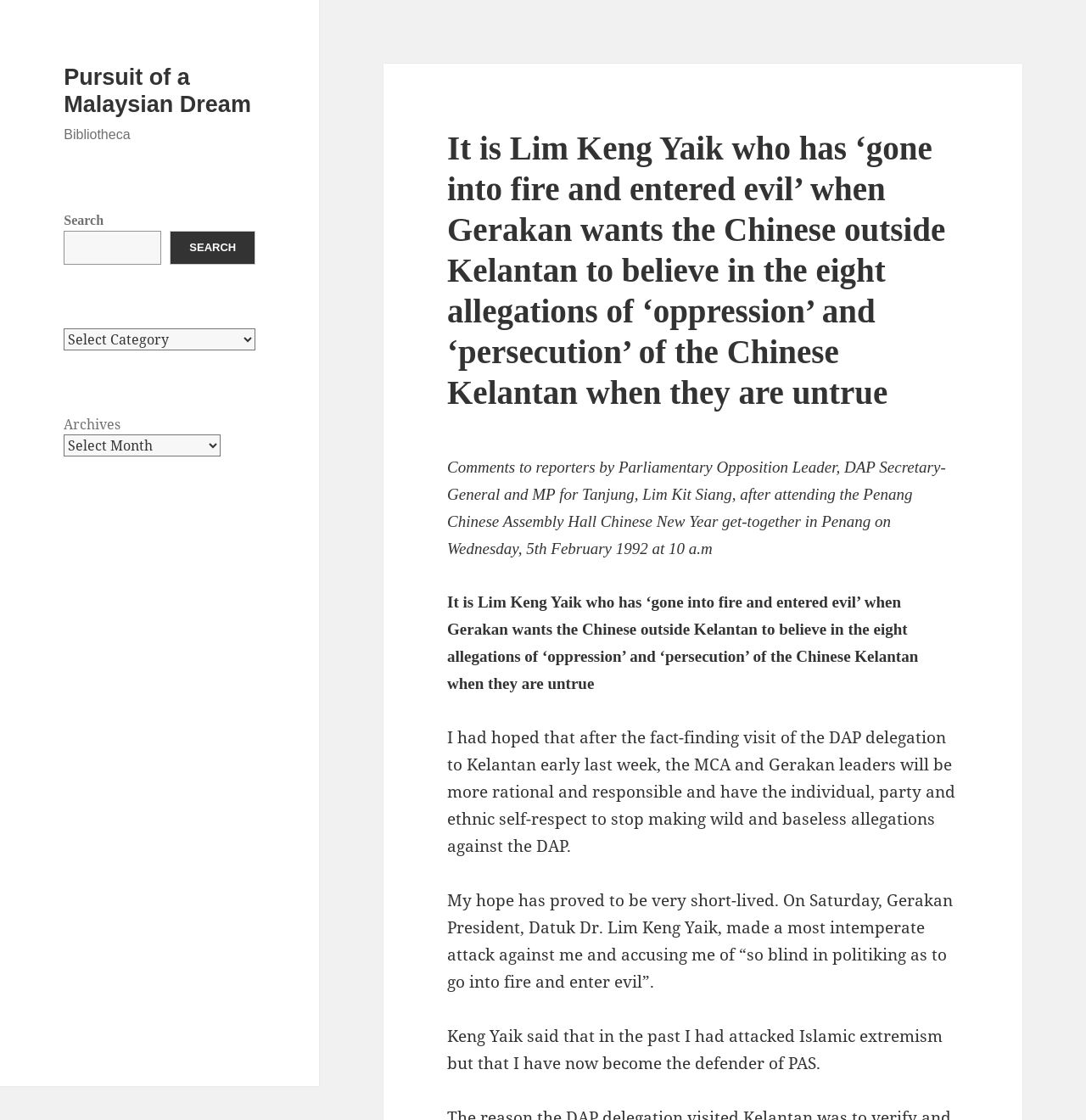What is the name of the party that Lim Kit Siang is defending?
Look at the image and respond with a single word or a short phrase.

PAS